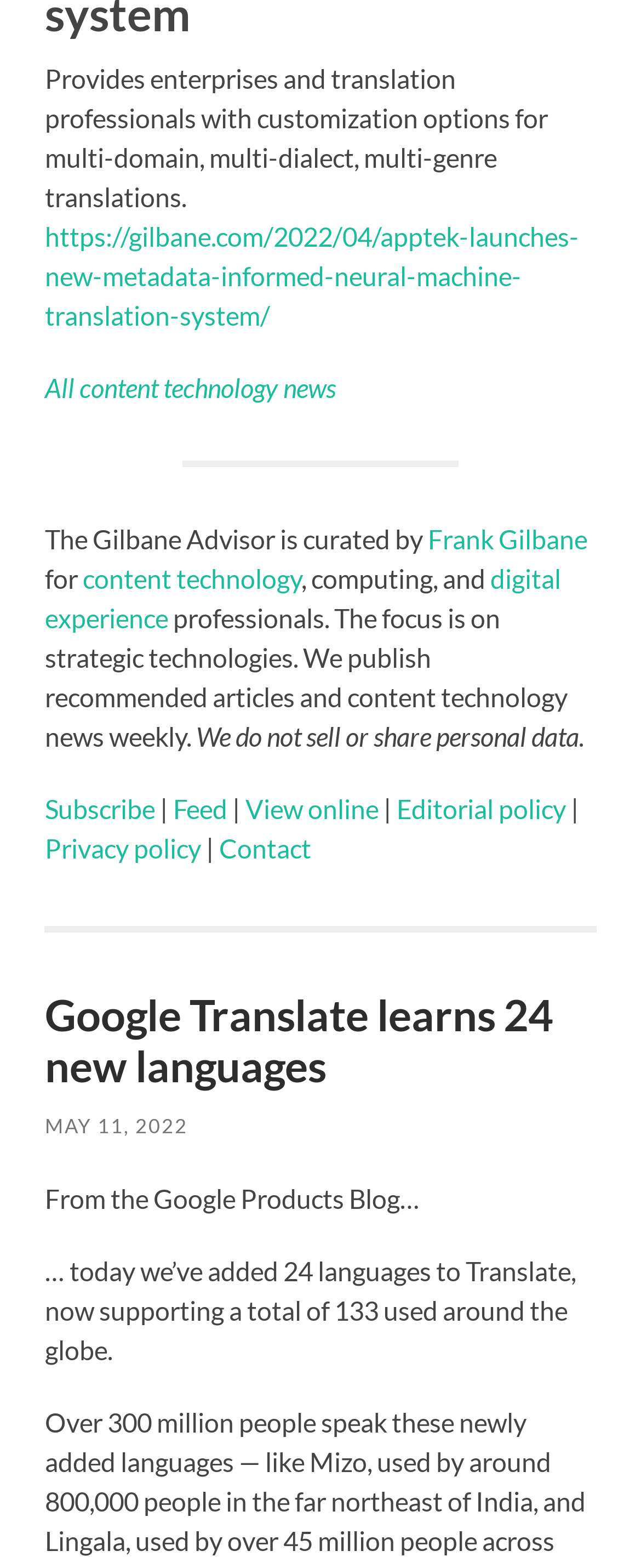Pinpoint the bounding box coordinates of the clickable element to carry out the following instruction: "Subscribe to the newsletter."

[0.07, 0.505, 0.242, 0.525]